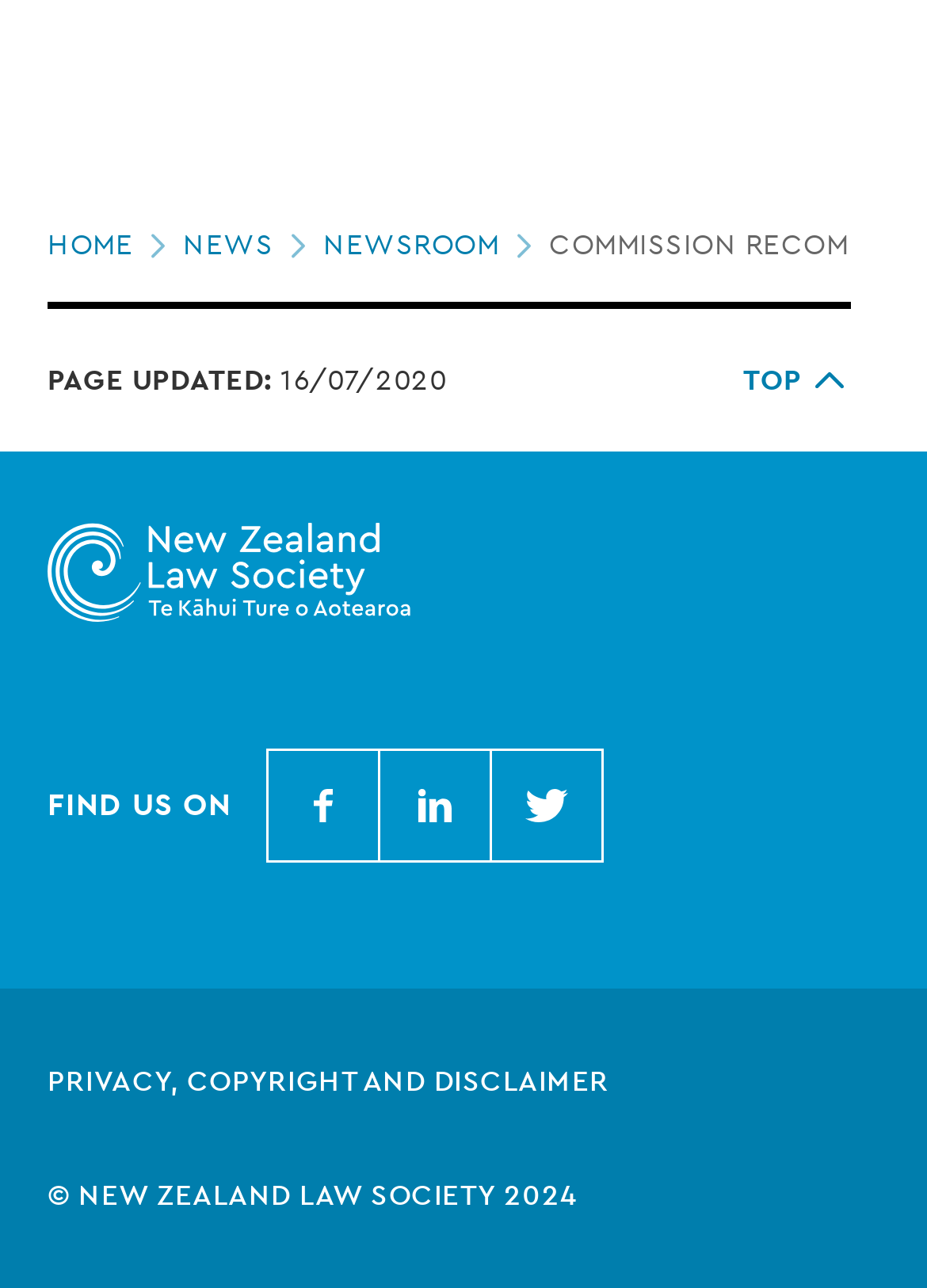Please determine the bounding box coordinates of the element's region to click for the following instruction: "view news".

[0.197, 0.173, 0.349, 0.207]